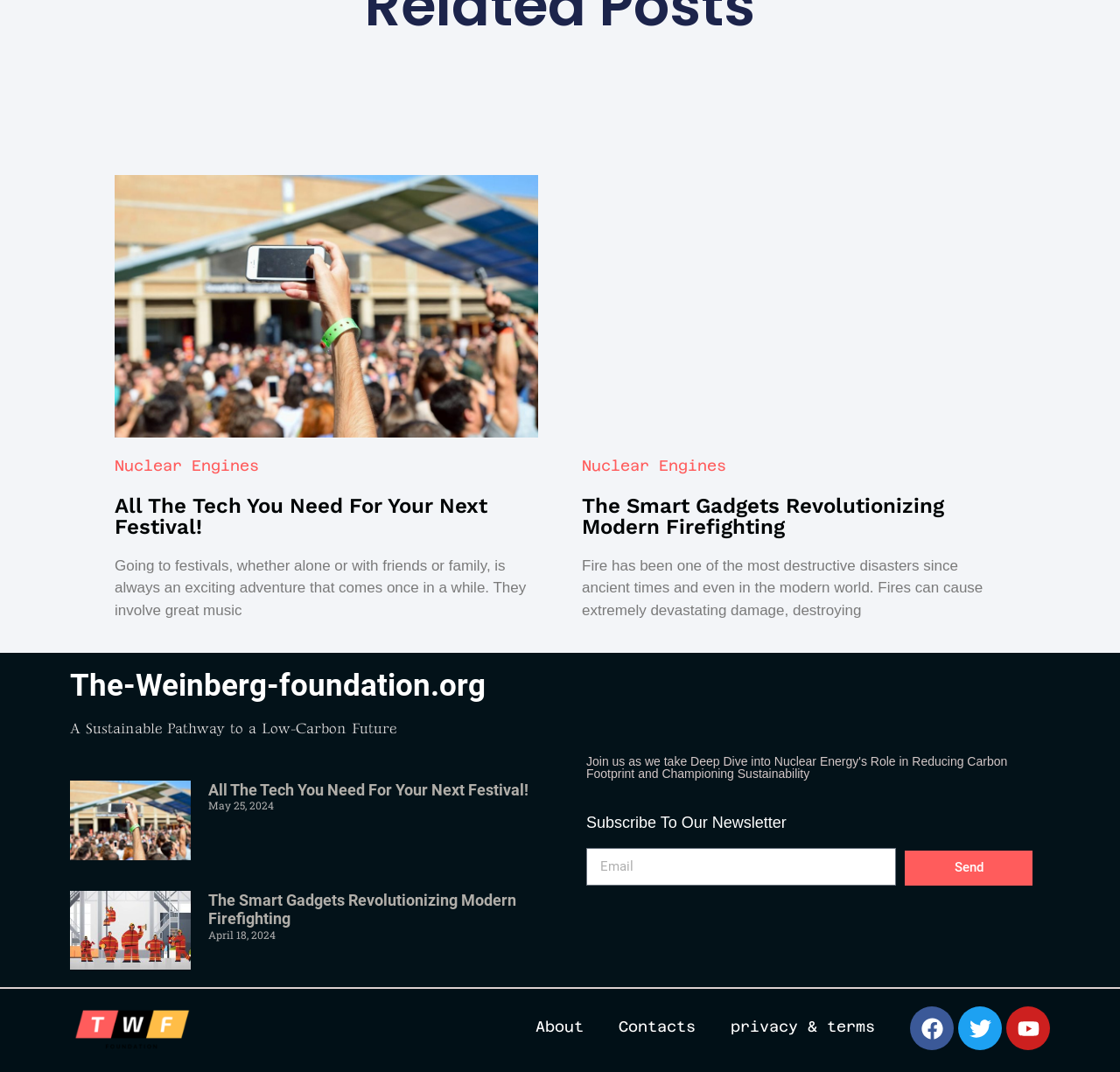How many images are at the bottom of the page?
Give a detailed explanation using the information visible in the image.

There are three images at the bottom of the page, as indicated by the image elements with IDs 514, 518, and 522.